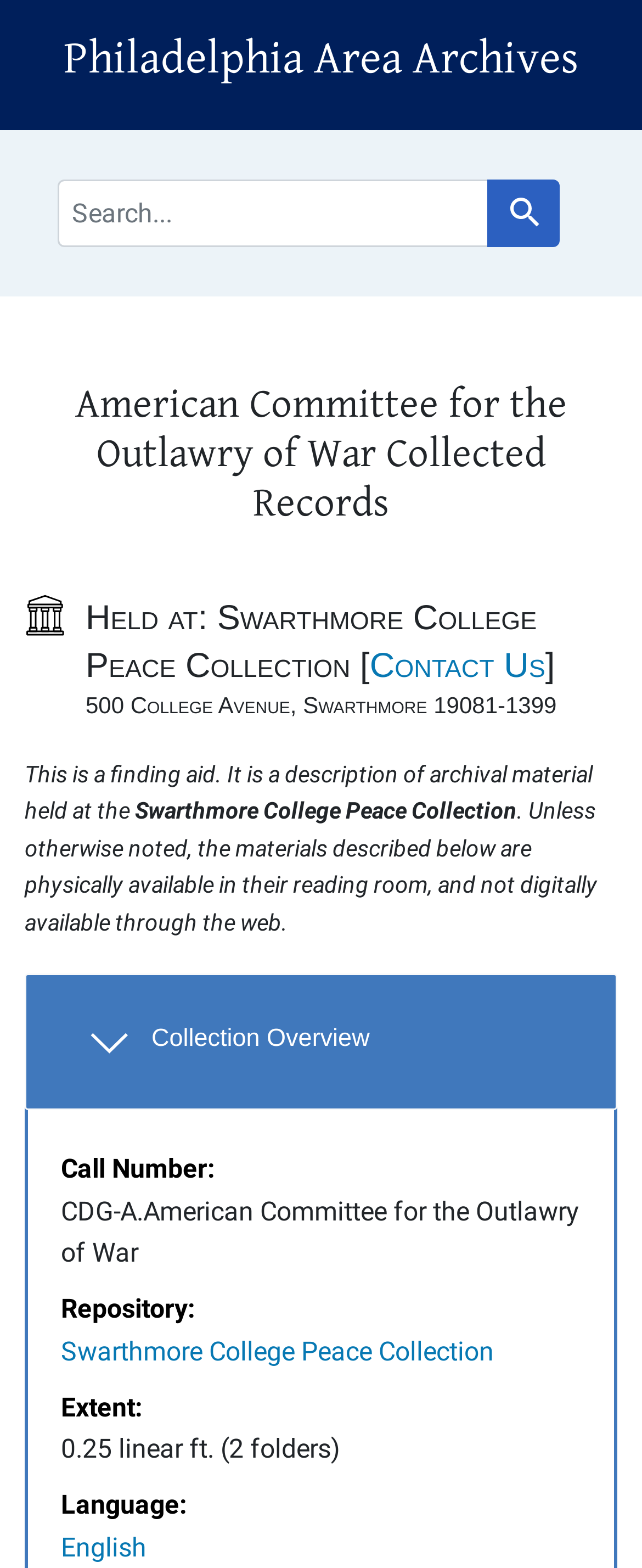Please specify the bounding box coordinates of the clickable region necessary for completing the following instruction: "View collection overview". The coordinates must consist of four float numbers between 0 and 1, i.e., [left, top, right, bottom].

[0.038, 0.621, 0.962, 0.708]